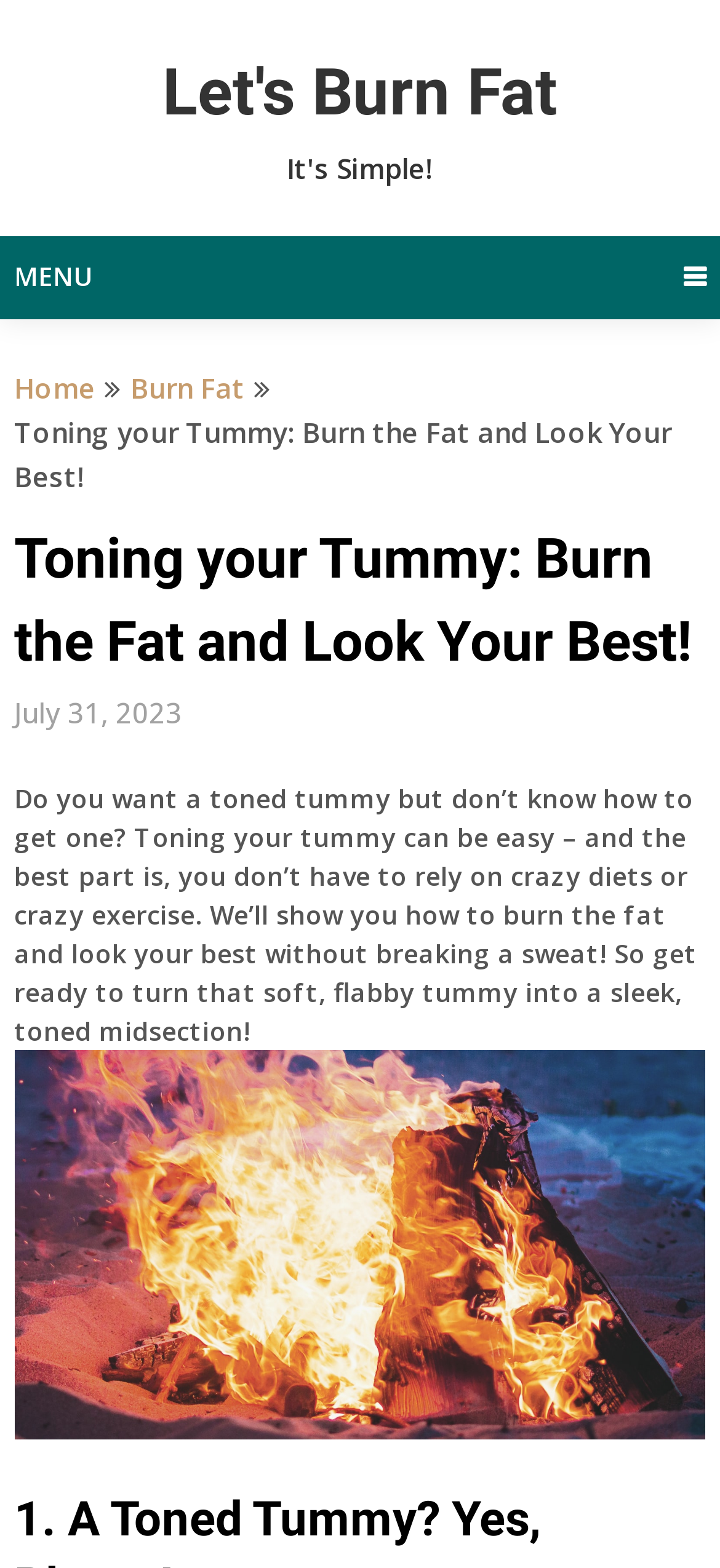Using the provided description Let's Burn Fat, find the bounding box coordinates for the UI element. Provide the coordinates in (top-left x, top-left y, bottom-right x, bottom-right y) format, ensuring all values are between 0 and 1.

[0.226, 0.035, 0.774, 0.084]